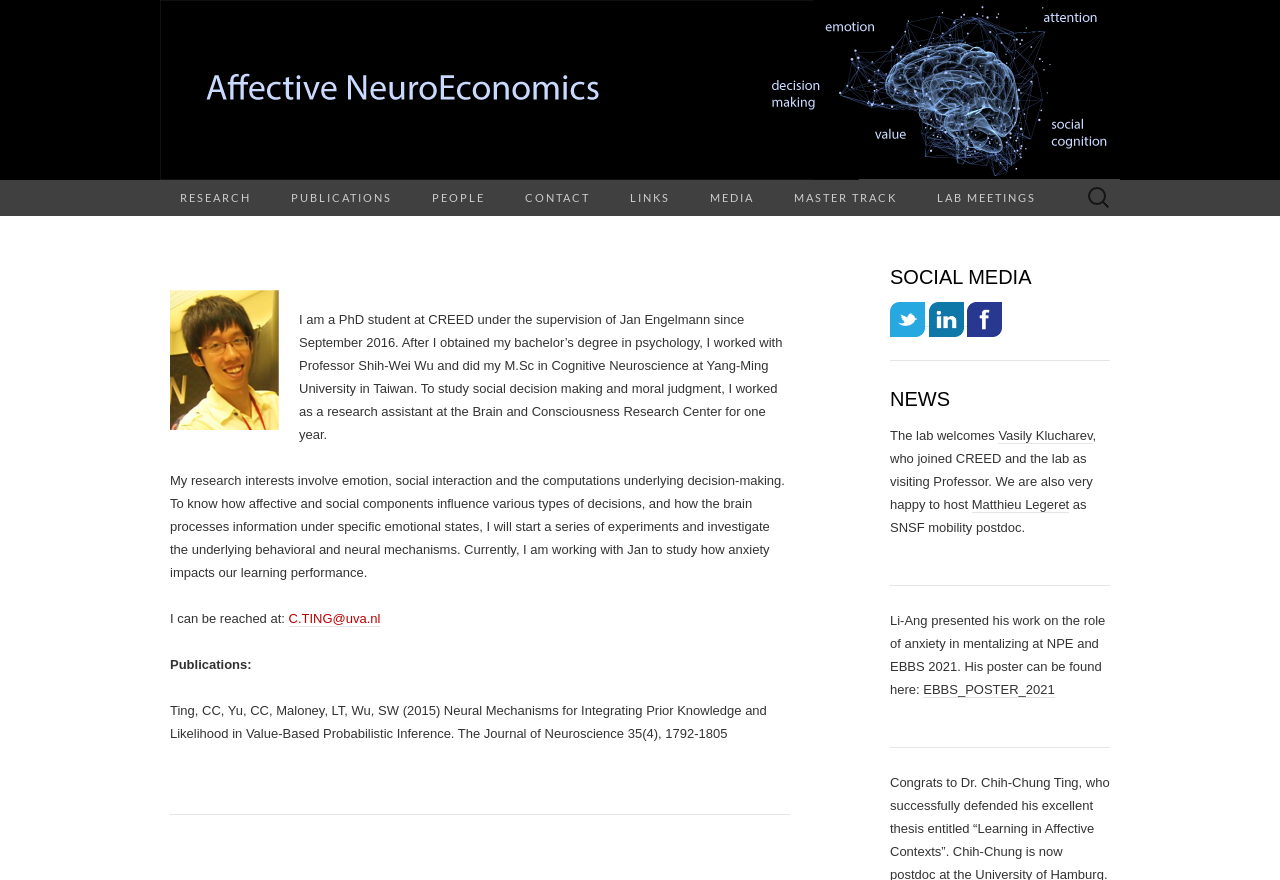Using the format (top-left x, top-left y, bottom-right x, bottom-right y), provide the bounding box coordinates for the described UI element. All values should be floating point numbers between 0 and 1: parent_node: RESEARCH title="neuroeconomics"

[0.125, 0.0, 0.875, 0.205]